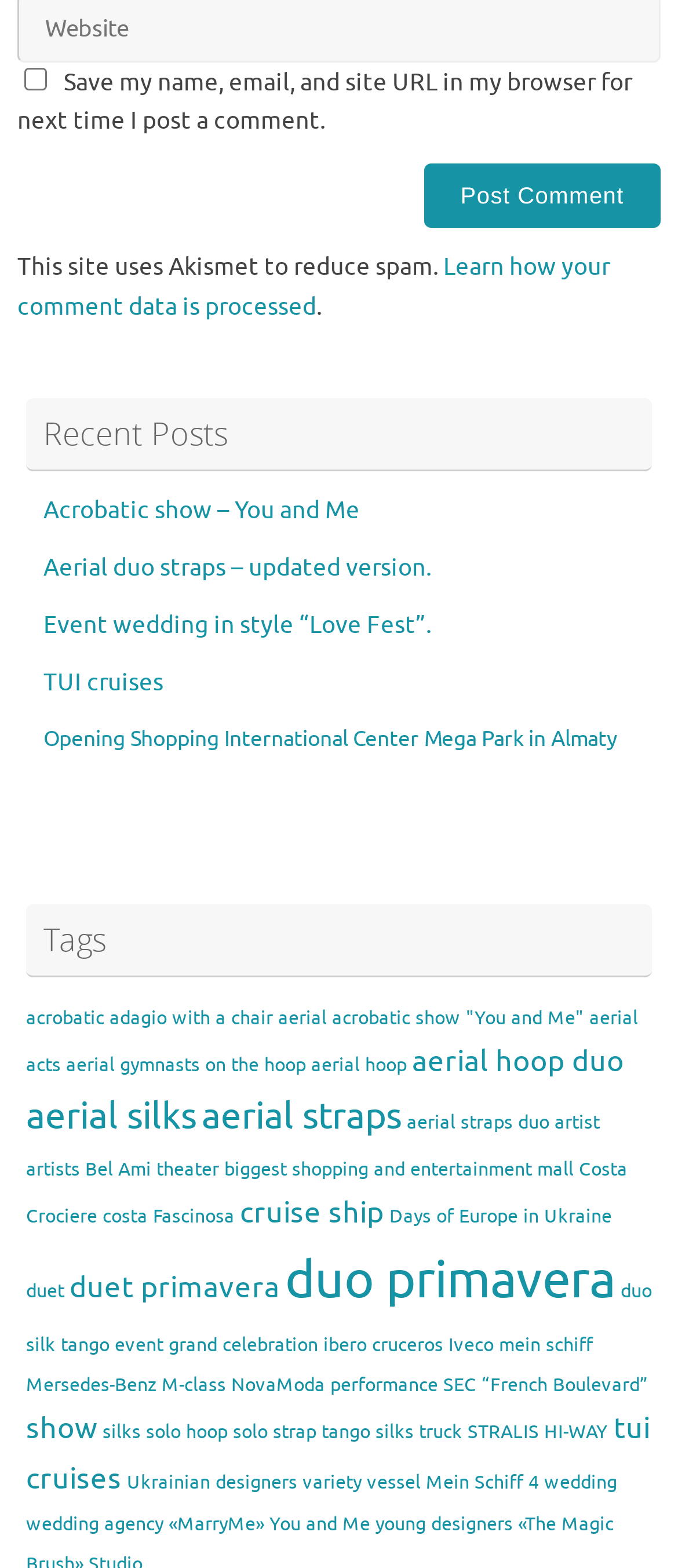Identify the bounding box coordinates necessary to click and complete the given instruction: "Explore tags related to 'aerial acrobatic show "You and Me"'".

[0.41, 0.642, 0.862, 0.657]